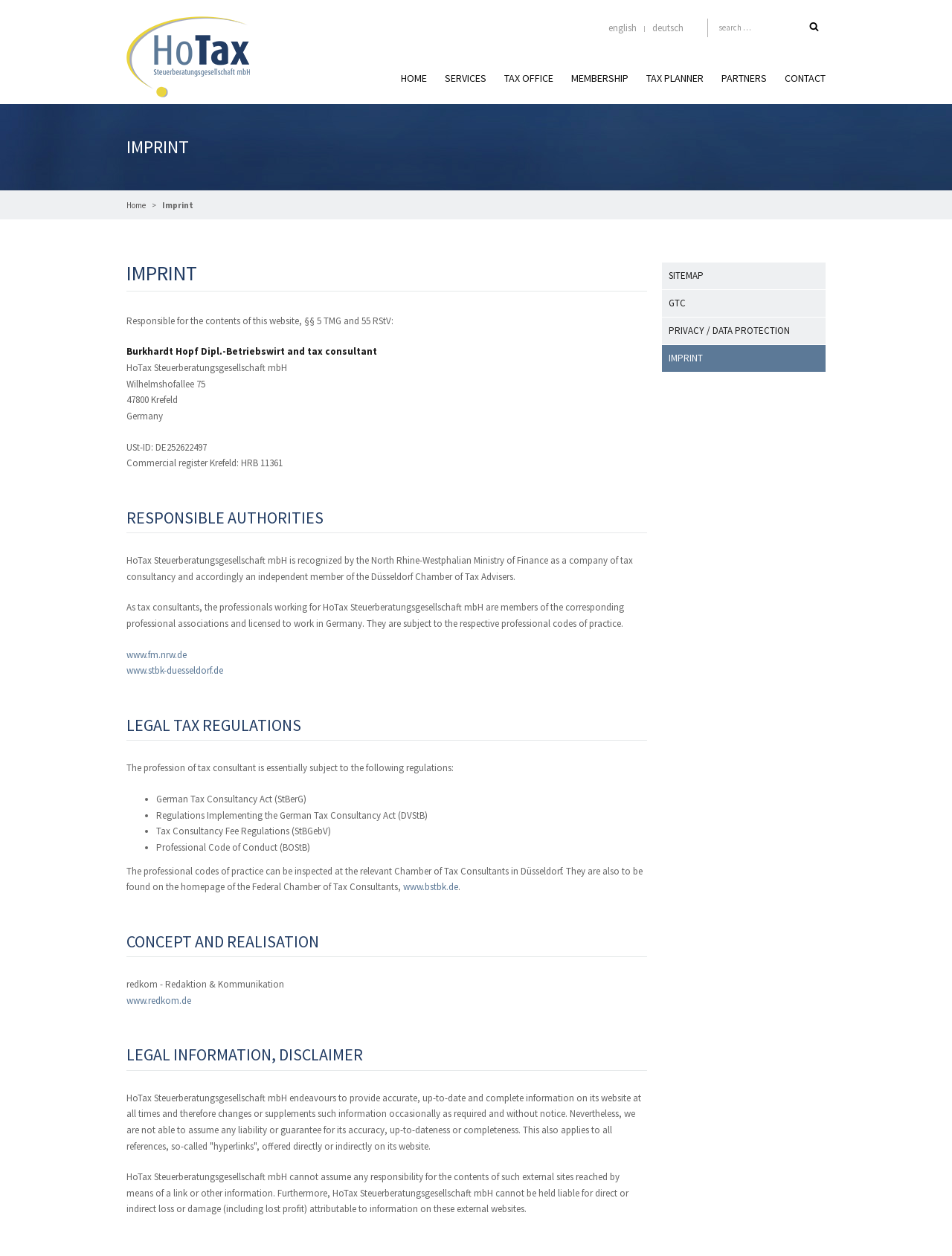Ascertain the bounding box coordinates for the UI element detailed here: "www.redkom.de". The coordinates should be provided as [left, top, right, bottom] with each value being a float between 0 and 1.

[0.133, 0.791, 0.201, 0.801]